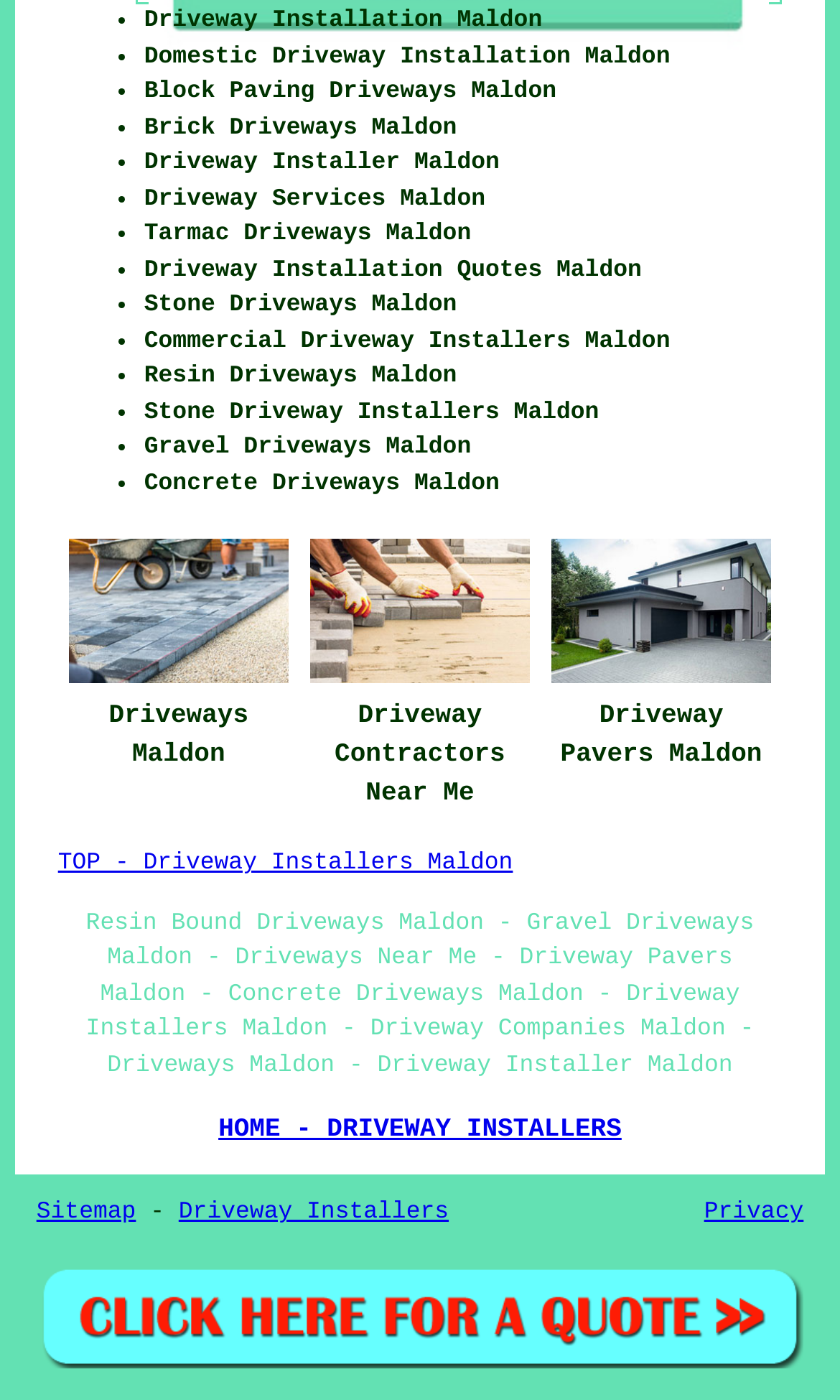Find the bounding box coordinates for the UI element that matches this description: "TOP - Driveway Installers Maldon".

[0.069, 0.609, 0.611, 0.627]